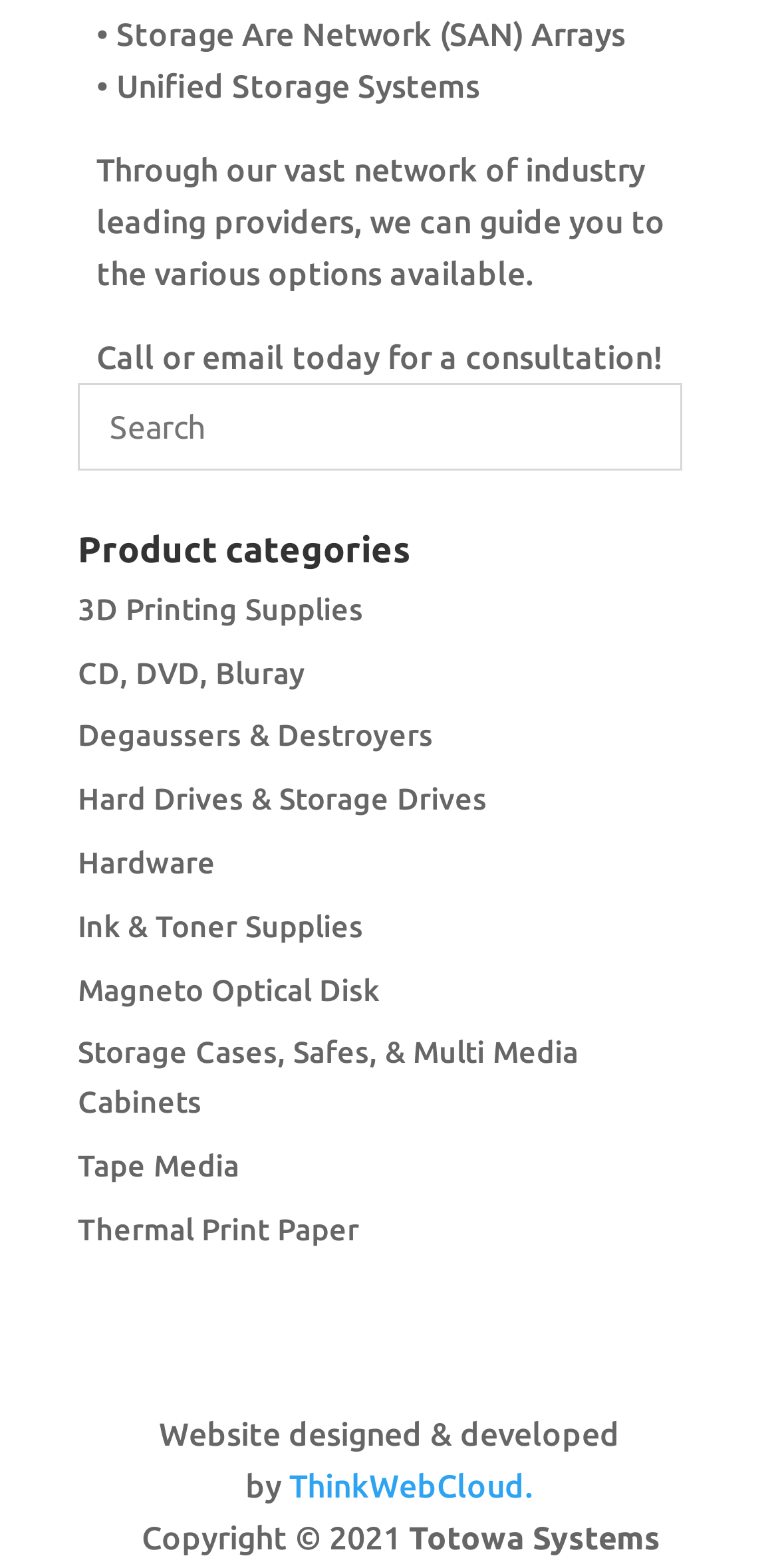Bounding box coordinates should be provided in the format (top-left x, top-left y, bottom-right x, bottom-right y) with all values between 0 and 1. Identify the bounding box for this UI element: Tape Media

[0.1, 0.732, 0.308, 0.754]